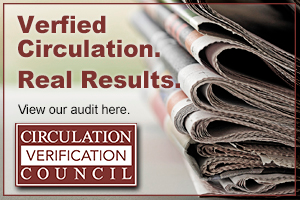Explain the image in a detailed and thorough manner.

The image displays a stack of neatly arranged newspapers, emphasizing the theme of verified circulation with the text "Verified Circulation. Real Results." prominently featured. Below this statement, an invitation to "View our audit here" indicates a focus on transparency and accountability in circulation metrics. The composition of the image, highlighting the textures and layers of the newspapers, reinforces the importance of reliable information and reporting standards that the Circulation Verification Council advocates for. This image serves as a visual representation of commitment to credible journalism and the verification processes that ensure readers receive authentic and trustworthy news.